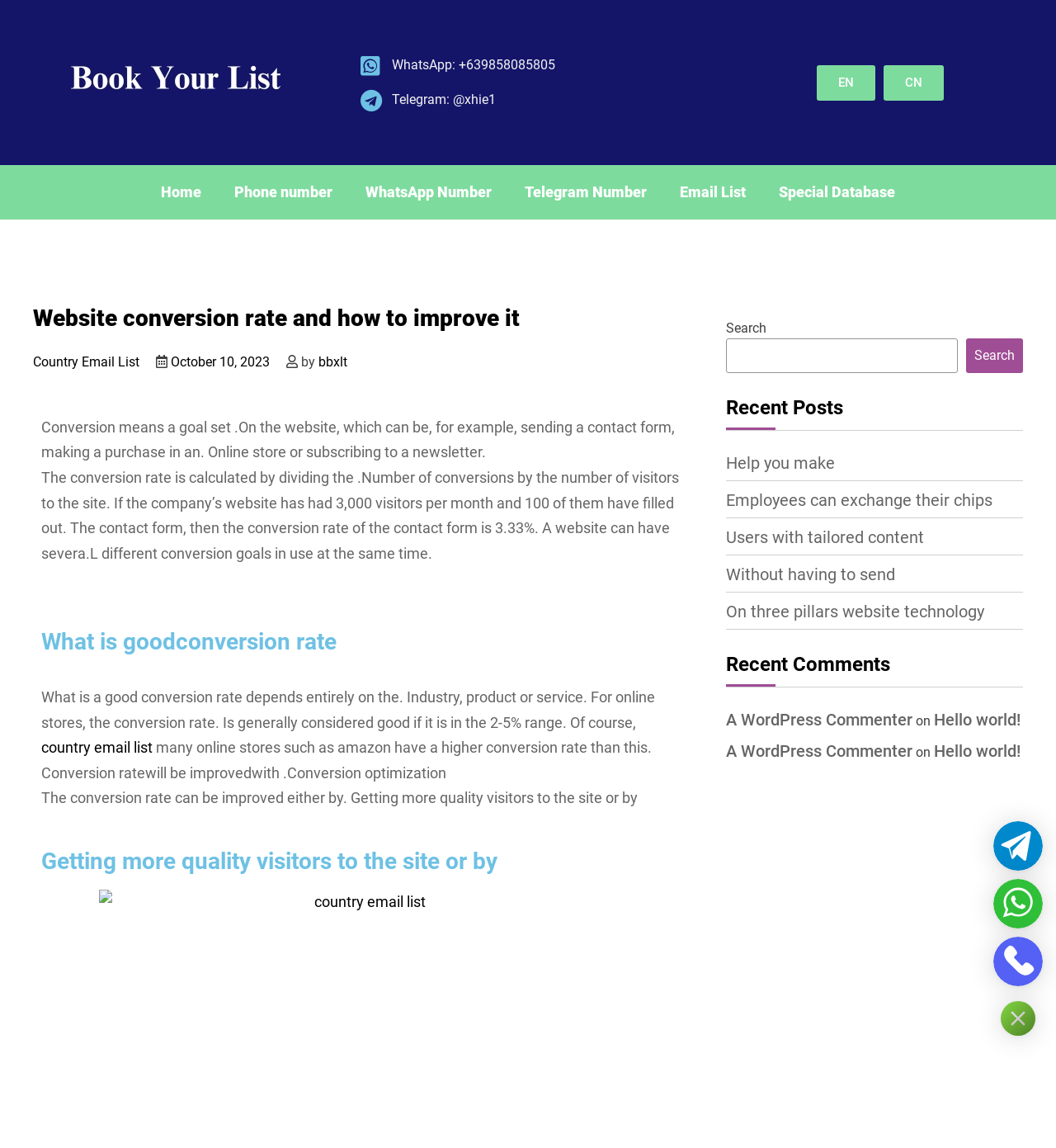What is the contact information provided on the webpage?
From the details in the image, provide a complete and detailed answer to the question.

The webpage provides contact information, including a Telegram handle '@xhie1' and a WhatsApp number '+639858085805', which can be used to get in touch with the website owner or administrator.